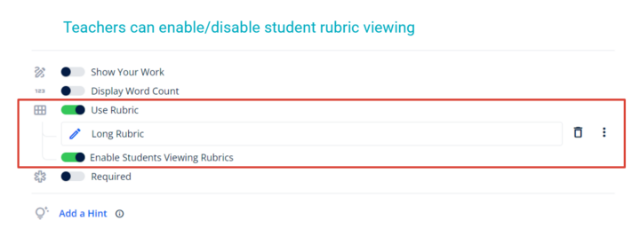Illustrate the image with a detailed caption.

The image displays a settings interface where teachers can manage features related to student rubric viewing. It prominently features options such as "Show Your Work," "Display Word Count," and "Use Rubric." Within the rubric section, two key elements are highlighted: the selection of a "Long Rubric" and a toggle for "Enable Students Viewing Rubrics." These controls allow educators to customize what students can see regarding evaluation metrics. The layout is user-friendly, with clear labeling and intuitive toggle switches for easy adjustment of settings, ensuring teachers can personalize the rubric experience effectively.